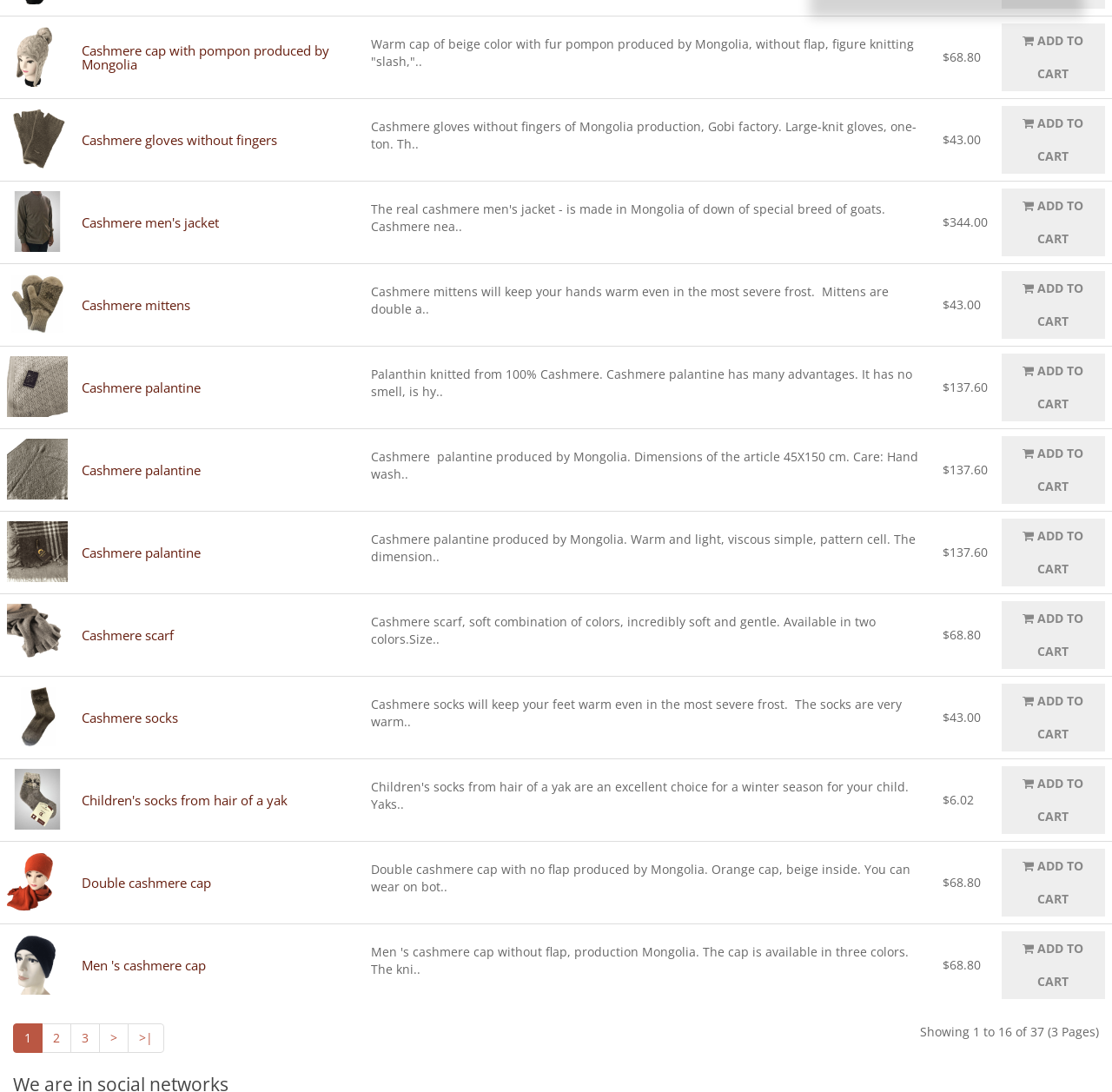Determine the bounding box coordinates for the HTML element mentioned in the following description: "Cashmere palantine". The coordinates should be a list of four floats ranging from 0 to 1, represented as [left, top, right, bottom].

[0.073, 0.347, 0.18, 0.363]